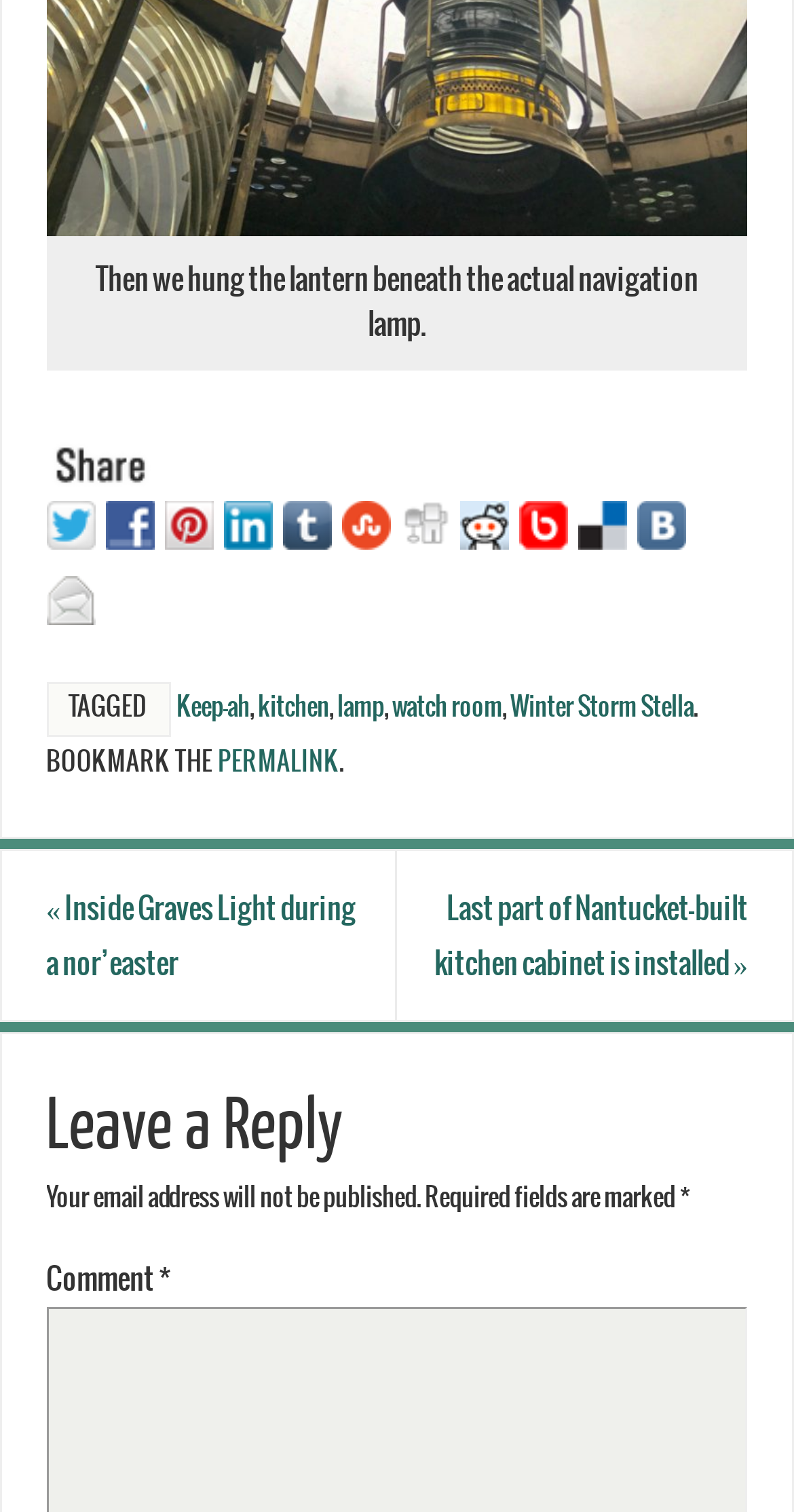Answer the question in one word or a short phrase:
How many links are available in the TAGGED section?

5